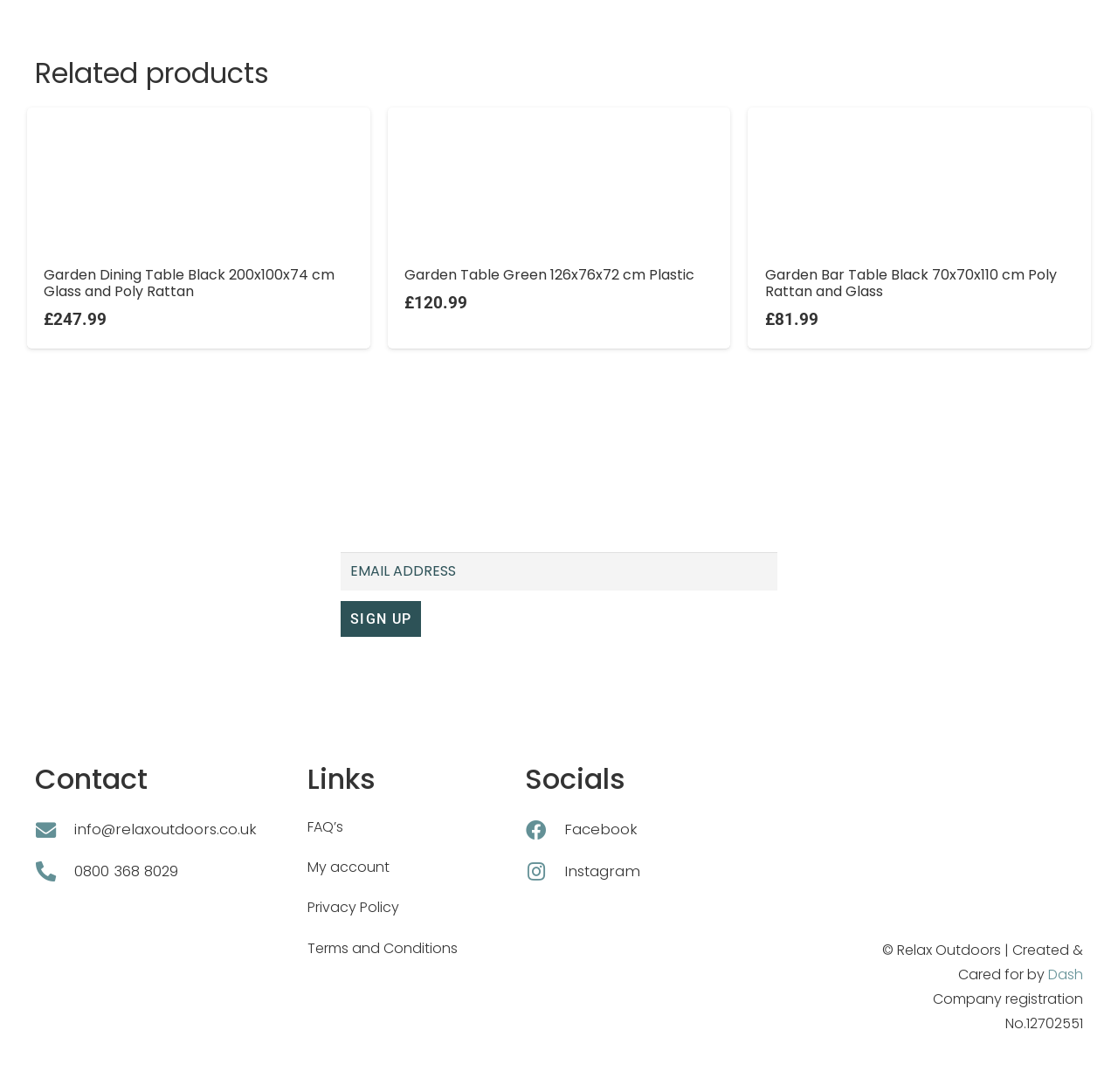Please find the bounding box coordinates of the element that you should click to achieve the following instruction: "Follow us on Facebook". The coordinates should be presented as four float numbers between 0 and 1: [left, top, right, bottom].

[0.47, 0.748, 0.505, 0.771]